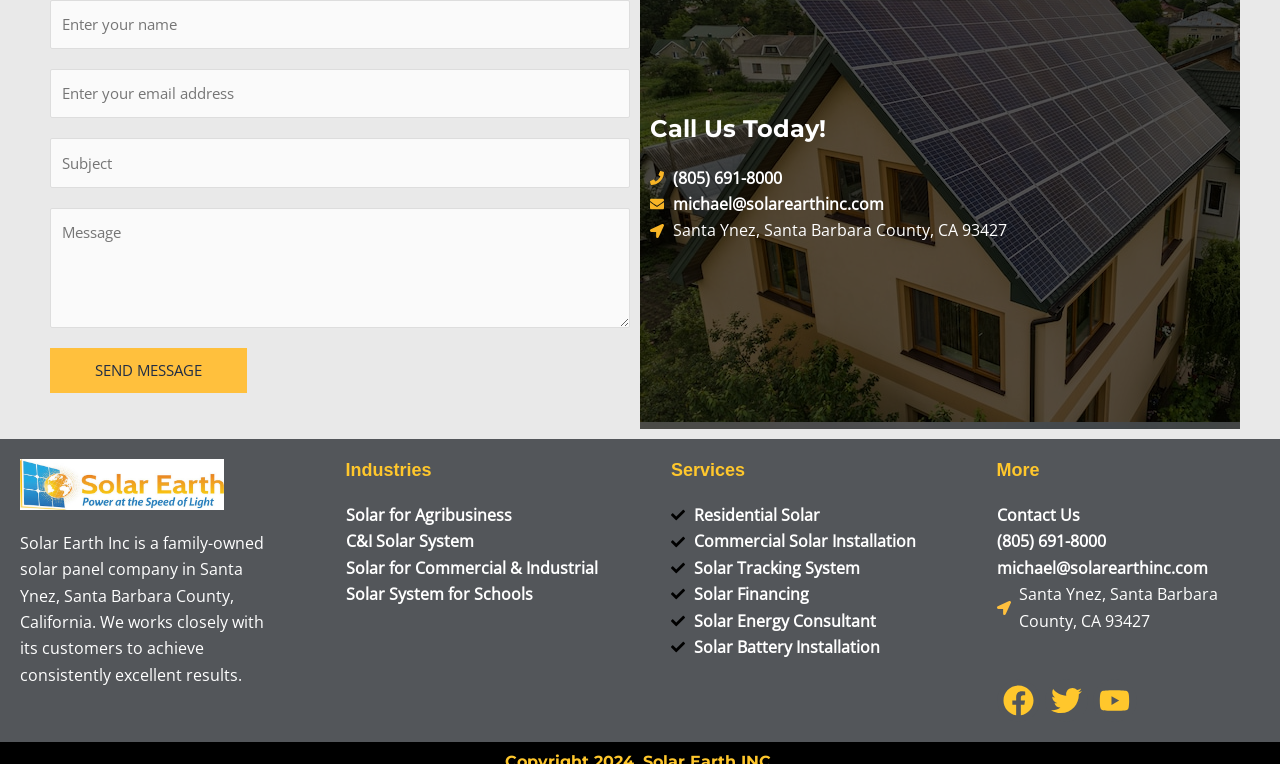Specify the bounding box coordinates of the area to click in order to execute this command: 'Click on the 'Home' link'. The coordinates should consist of four float numbers ranging from 0 to 1, and should be formatted as [left, top, right, bottom].

None